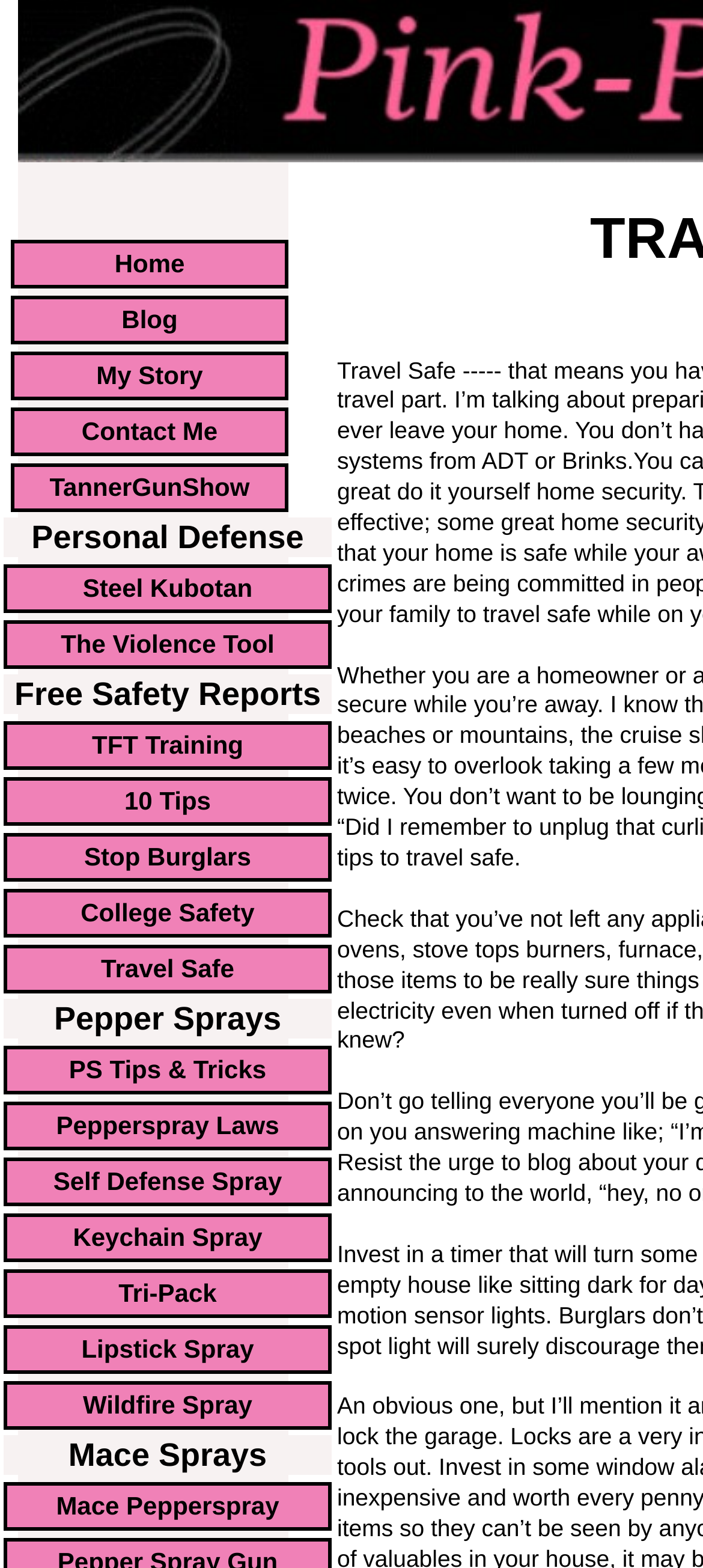Using the provided element description: "Home", identify the bounding box coordinates. The coordinates should be four floats between 0 and 1 in the order [left, top, right, bottom].

[0.015, 0.153, 0.41, 0.184]